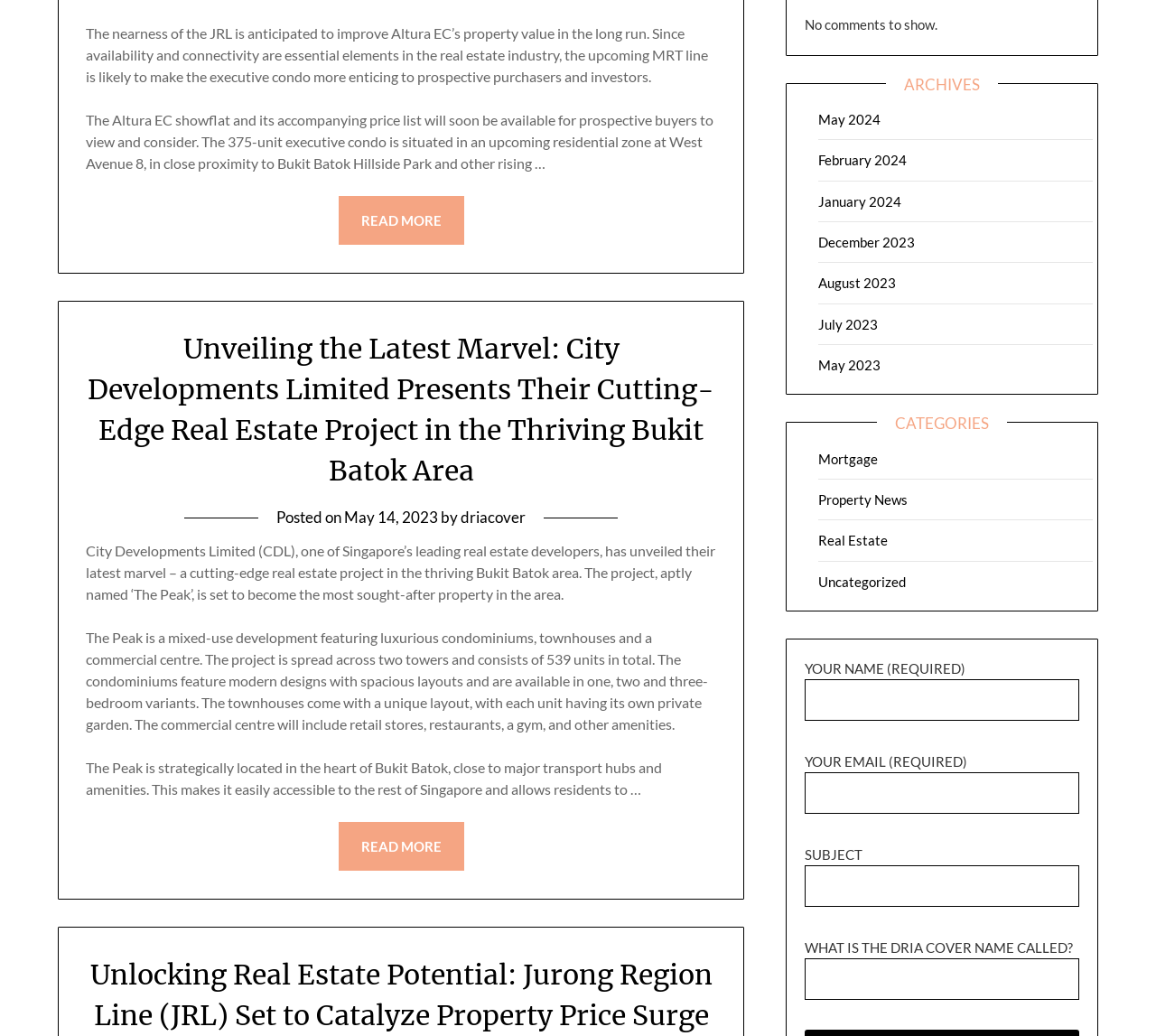Carefully examine the image and provide an in-depth answer to the question: What is the name of the author of the article?

The answer can be found in the header section of the article, where it is stated that 'Posted on May 14, 2023 by driacover'.